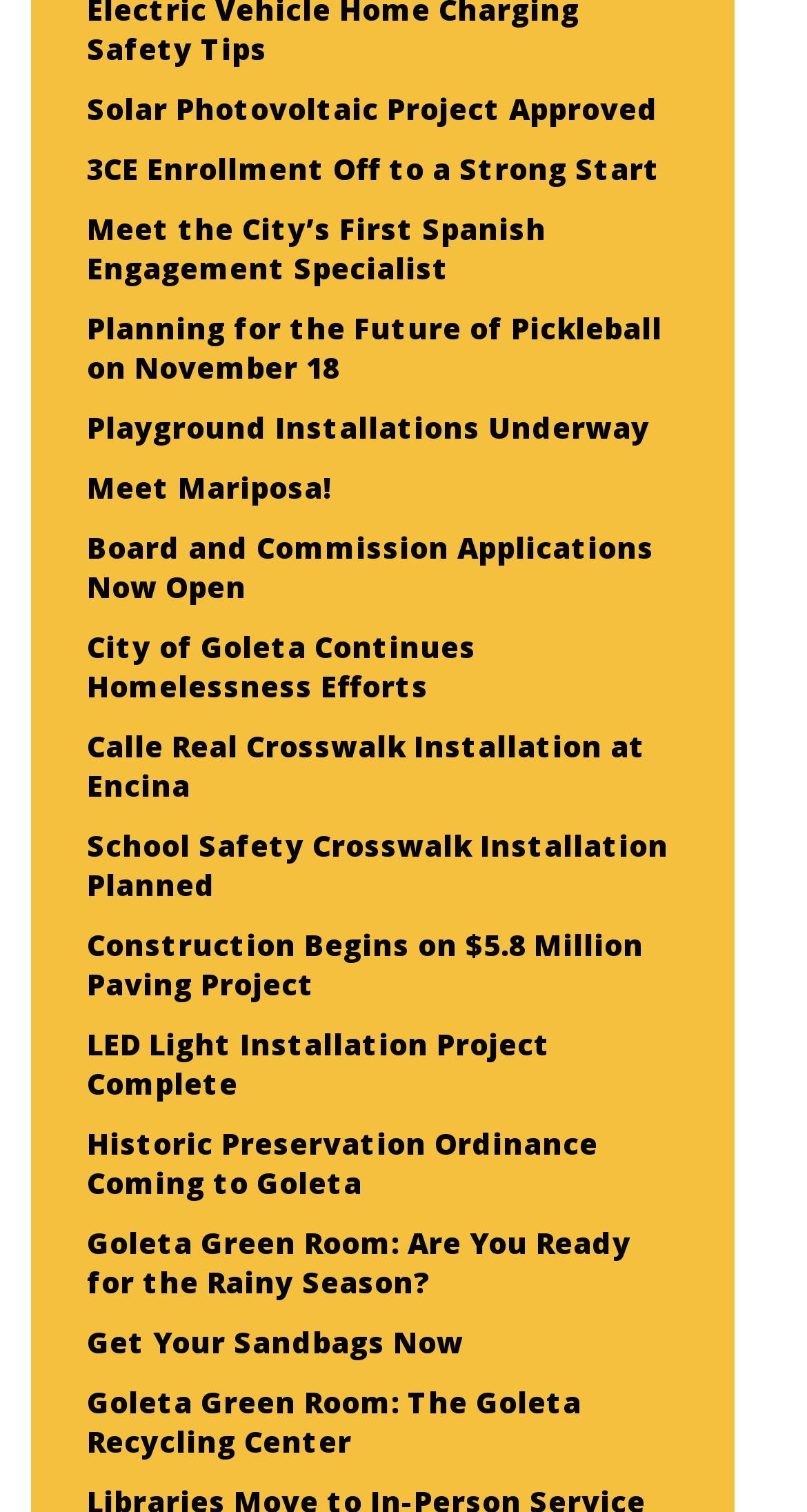Given the webpage screenshot, identify the bounding box of the UI element that matches this description: "+31 88 348 20 00".

None